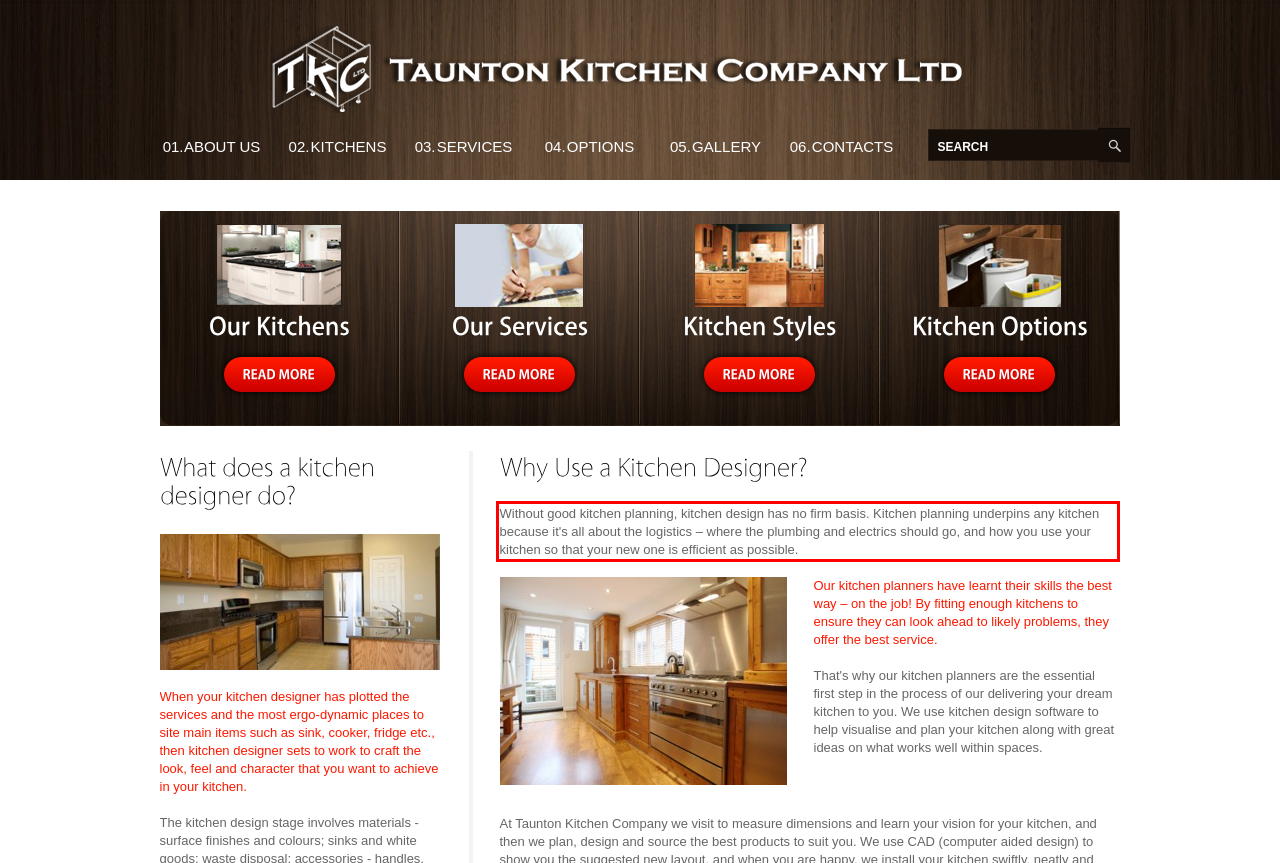Inspect the webpage screenshot that has a red bounding box and use OCR technology to read and display the text inside the red bounding box.

Without good kitchen planning, kitchen design has no firm basis. Kitchen planning underpins any kitchen because it's all about the logistics – where the plumbing and electrics should go, and how you use your kitchen so that your new one is efficient as possible.